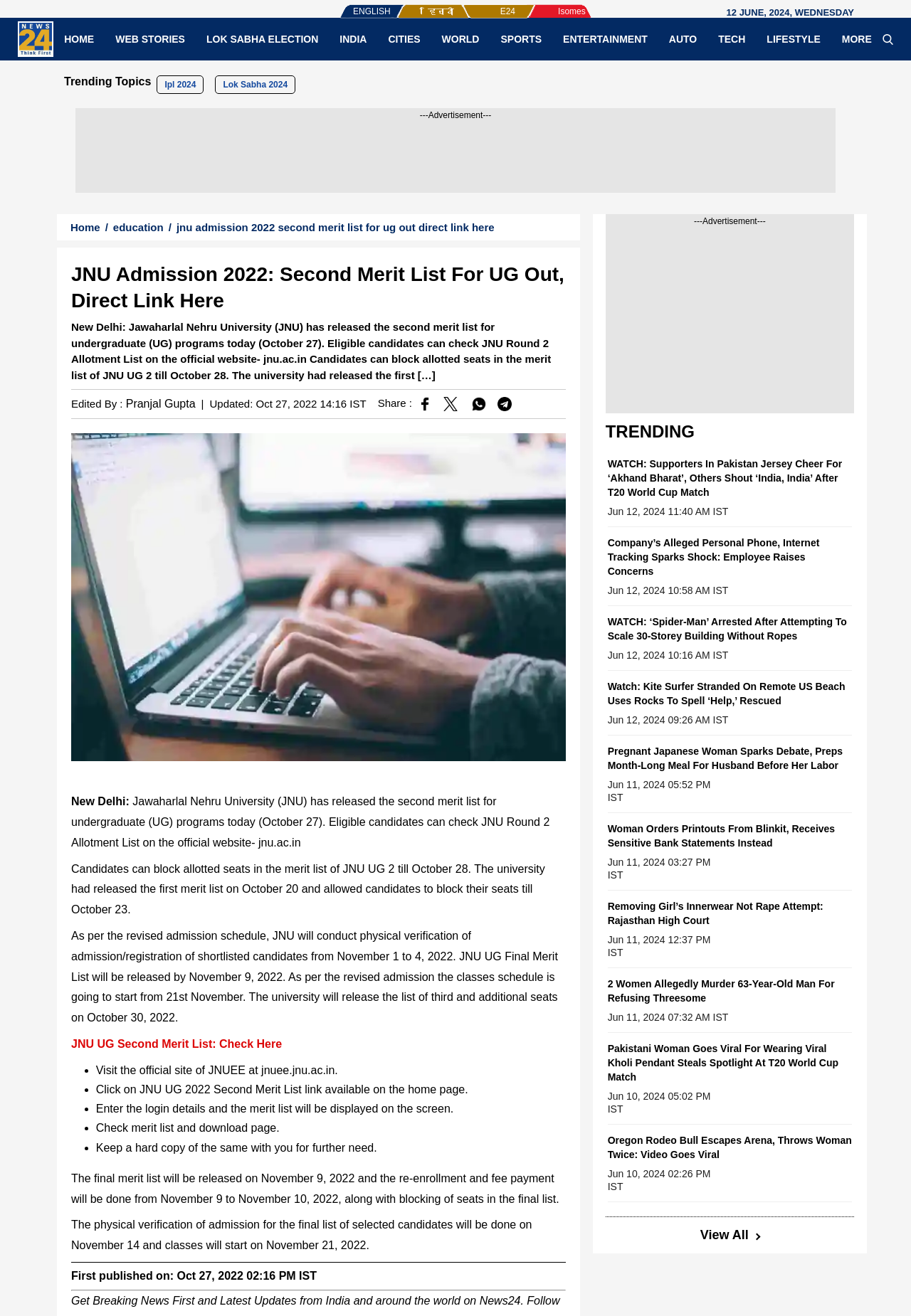Illustrate the webpage thoroughly, mentioning all important details.

This webpage appears to be a news article from News24, with the title "JNU Admission 2022: Second Merit List For UG Out, Direct Link Here". The article is about Jawaharlal Nehru University (JNU) releasing its second merit list for undergraduate programs.

At the top of the page, there is a news24 logo, followed by a navigation menu with links to various sections such as Home, Web Stories, Lok Sabha Election, India, Cities, World, Sports, Entertainment, Auto, Tech, Lifestyle, and More.

Below the navigation menu, there is a section titled "Trending Topics" with links to popular news articles. The main article begins with a heading that matches the title of the webpage, followed by a brief summary of the news.

The article is divided into several sections, with headings and subheadings that provide details about the JNU admission process, including the release of the second merit list, the process of checking the merit list, and the schedule for physical verification of admission and classes.

There are also several images and links to related news articles scattered throughout the page. At the bottom of the page, there is a section titled "TRENDING" with links to other popular news articles.

On the right-hand side of the page, there is a column with links to more news articles, including "WATCH: Supporters In Pakistan Jersey Cheer For ‘Akhand Bharat’, Others Shout ‘India, India’ After T20 World Cup Match", "Company’s Alleged Personal Phone, Internet Tracking Sparks Shock: Employee Raises Concerns", and several others.

Overall, the webpage is a news article about JNU admissions, with additional links and sections providing more information and related news stories.